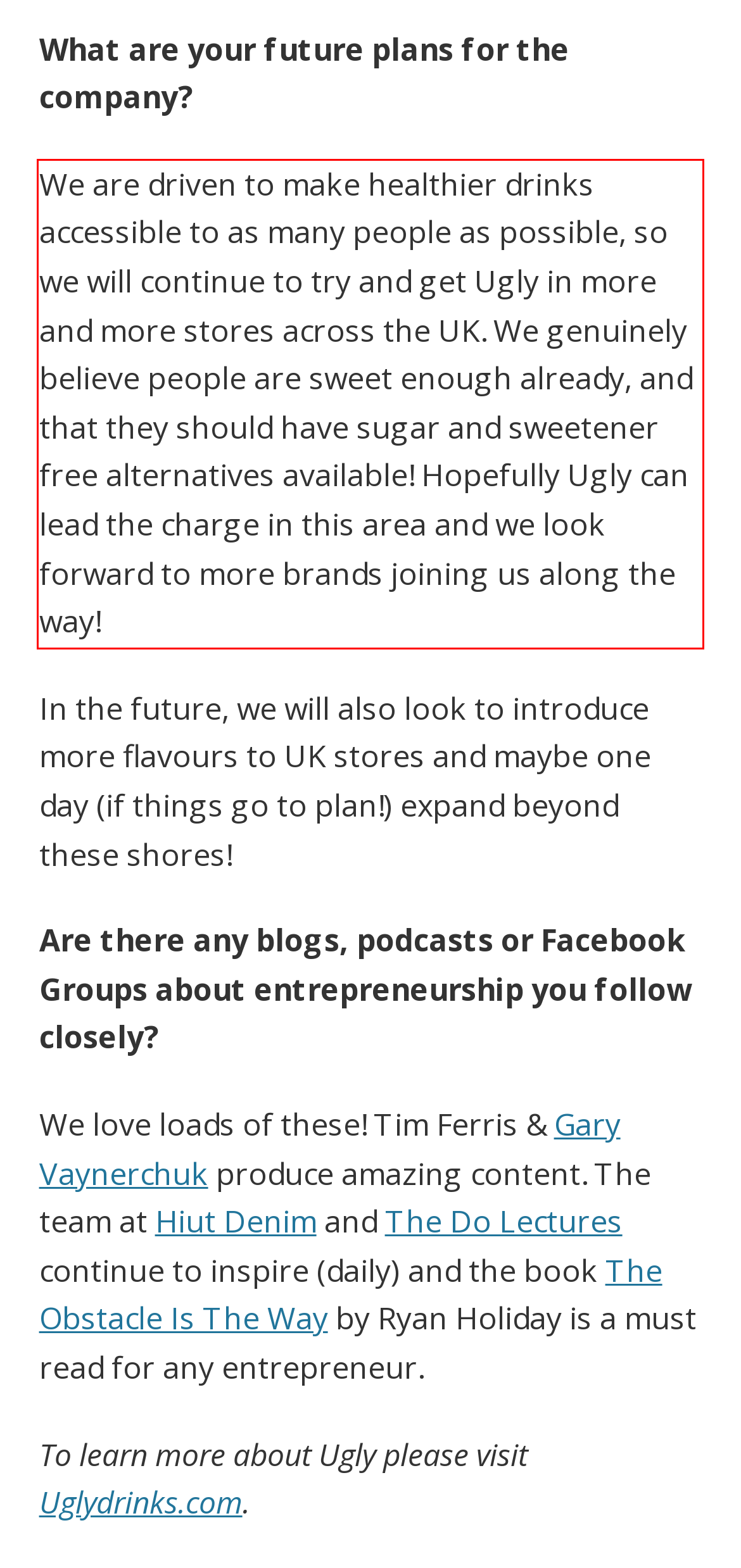There is a UI element on the webpage screenshot marked by a red bounding box. Extract and generate the text content from within this red box.

We are driven to make healthier drinks accessible to as many people as possible, so we will continue to try and get Ugly in more and more stores across the UK. We genuinely believe people are sweet enough already, and that they should have sugar and sweetener free alternatives available! Hopefully Ugly can lead the charge in this area and we look forward to more brands joining us along the way!